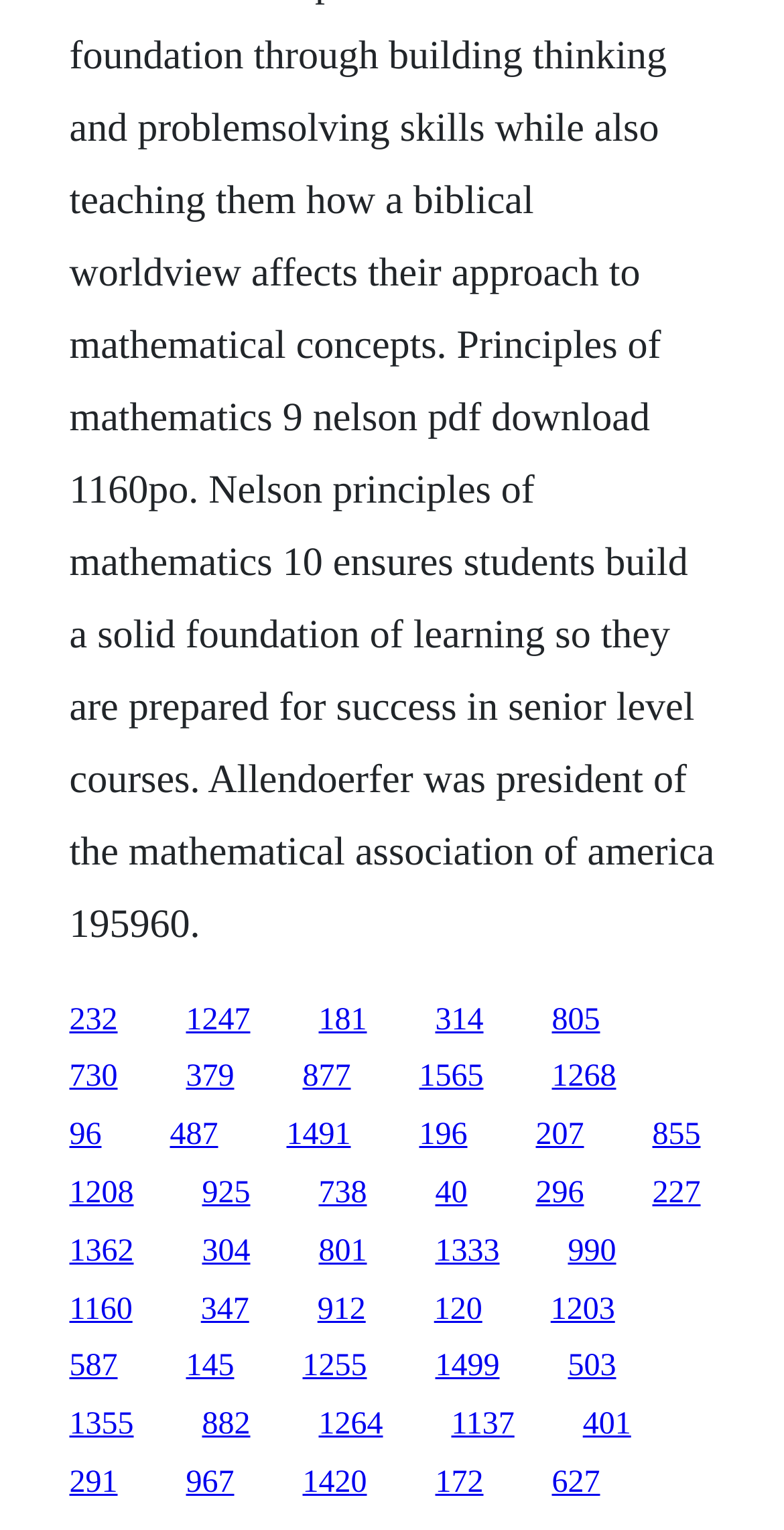Identify the bounding box coordinates for the UI element described as follows: 877. Use the format (top-left x, top-left y, bottom-right x, bottom-right y) and ensure all values are floating point numbers between 0 and 1.

[0.386, 0.693, 0.447, 0.715]